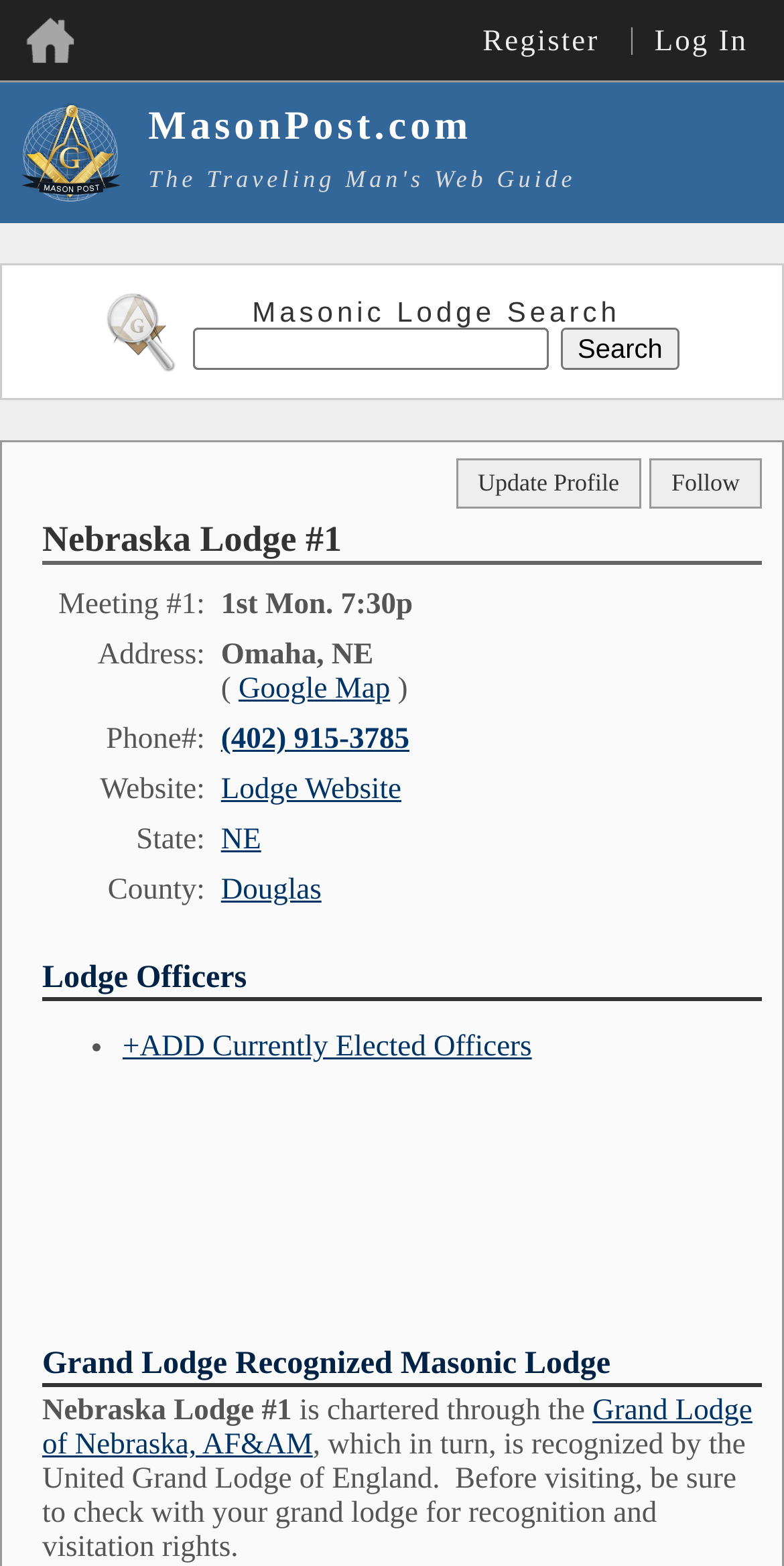What is the state where the lodge is located?
Provide an in-depth and detailed explanation in response to the question.

I found the answer by looking at the table element that contains the lodge's information, specifically the row that has the label 'State:' and the corresponding value 'NE'.